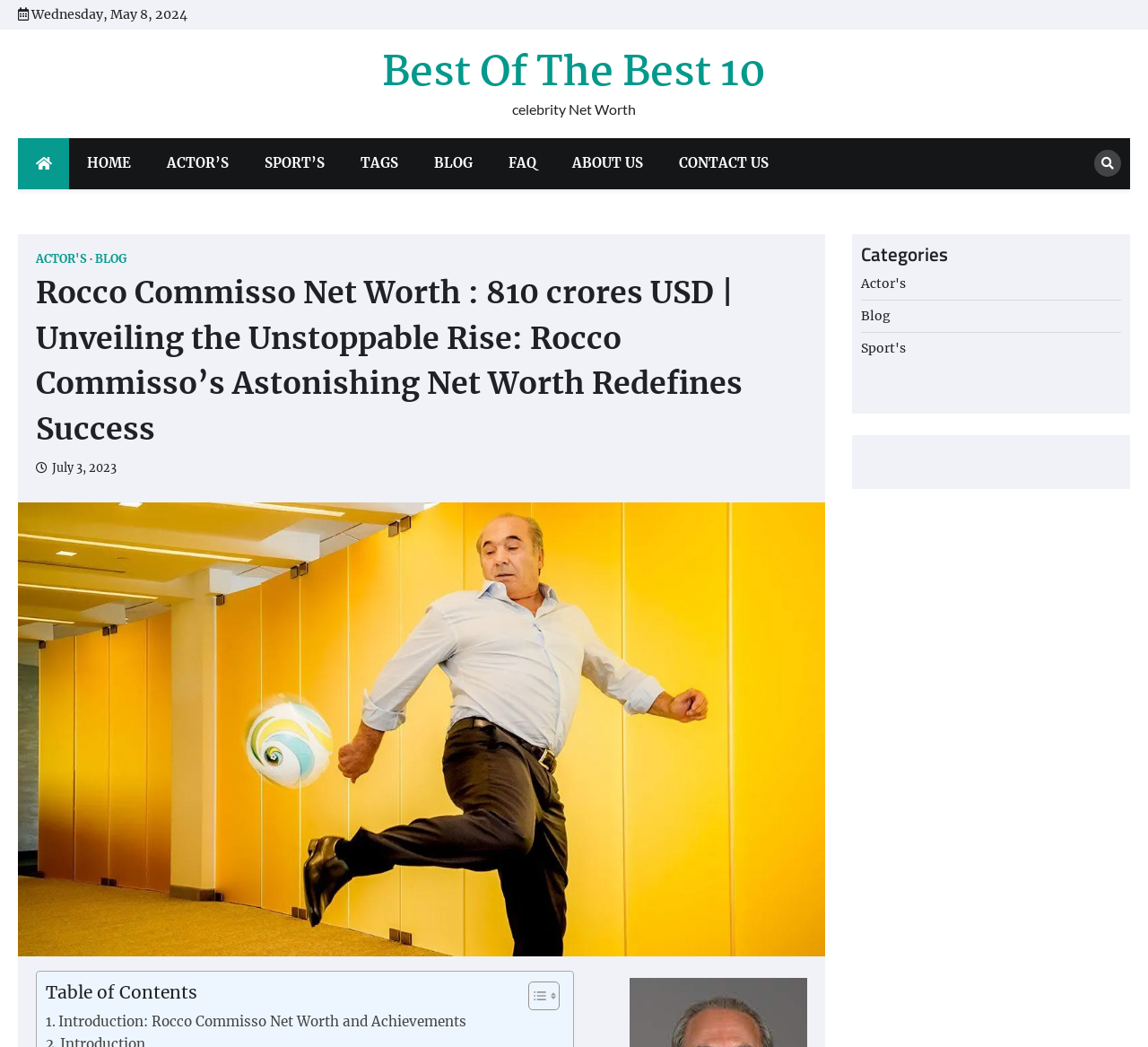Pinpoint the bounding box coordinates of the area that must be clicked to complete this instruction: "Toggle the table of contents".

[0.448, 0.937, 0.483, 0.966]